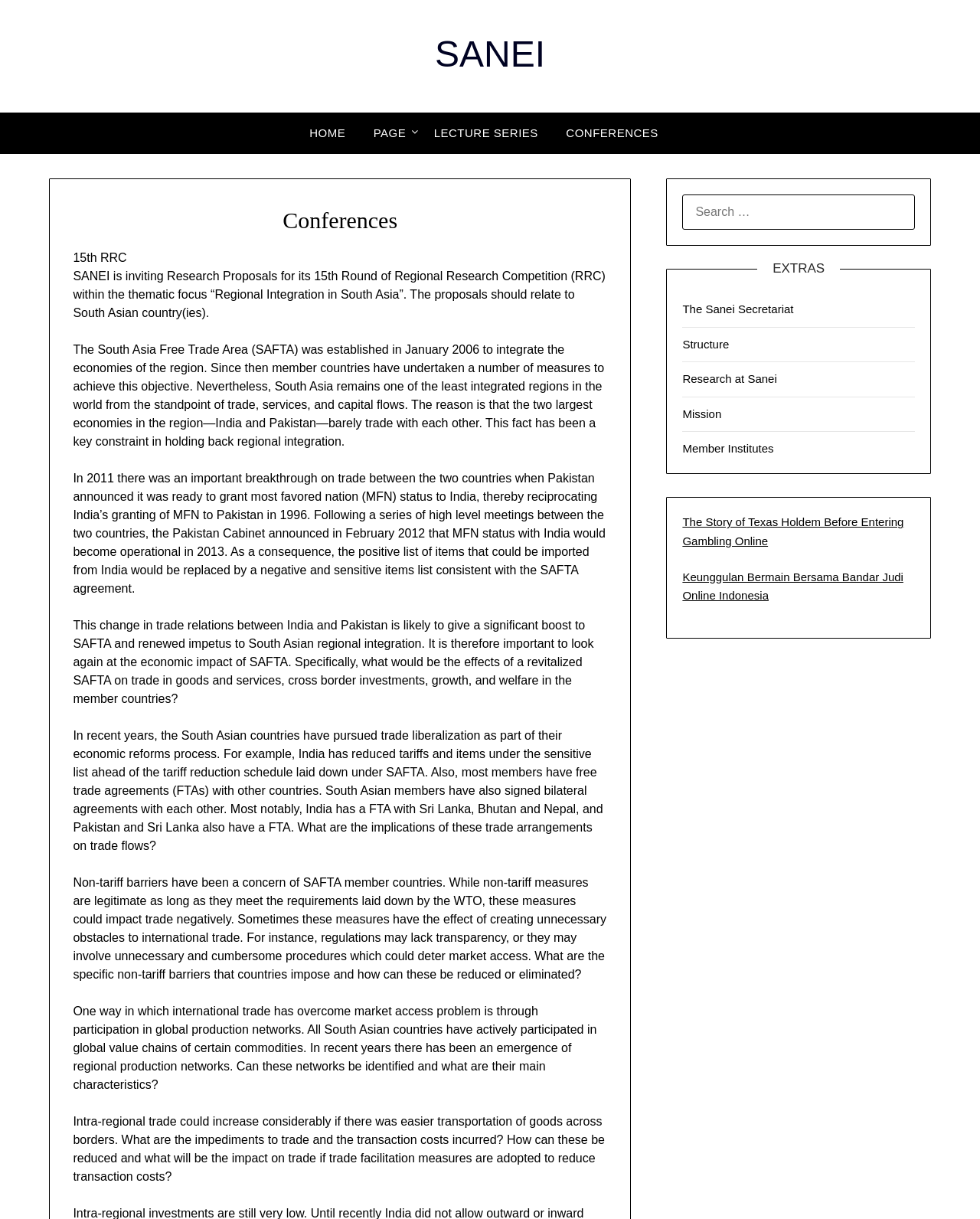How many links are there in the 'EXTRAS' section?
Answer with a single word or phrase by referring to the visual content.

6